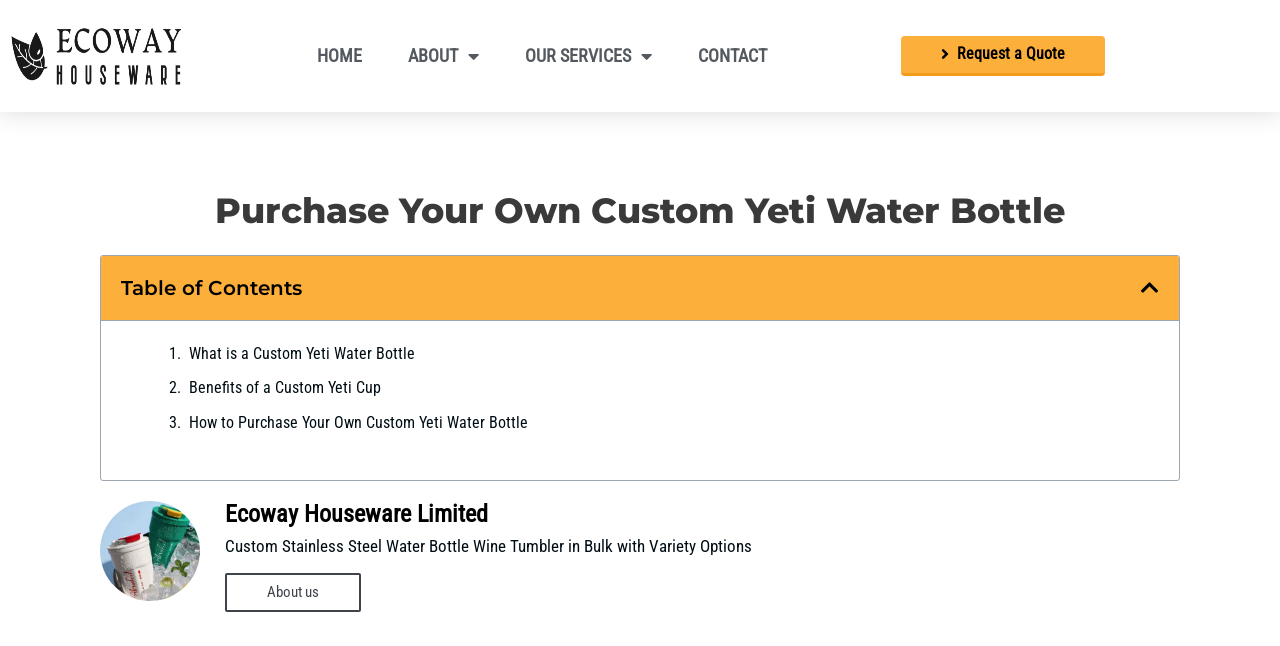How many links are there in the table of contents?
Respond with a short answer, either a single word or a phrase, based on the image.

3